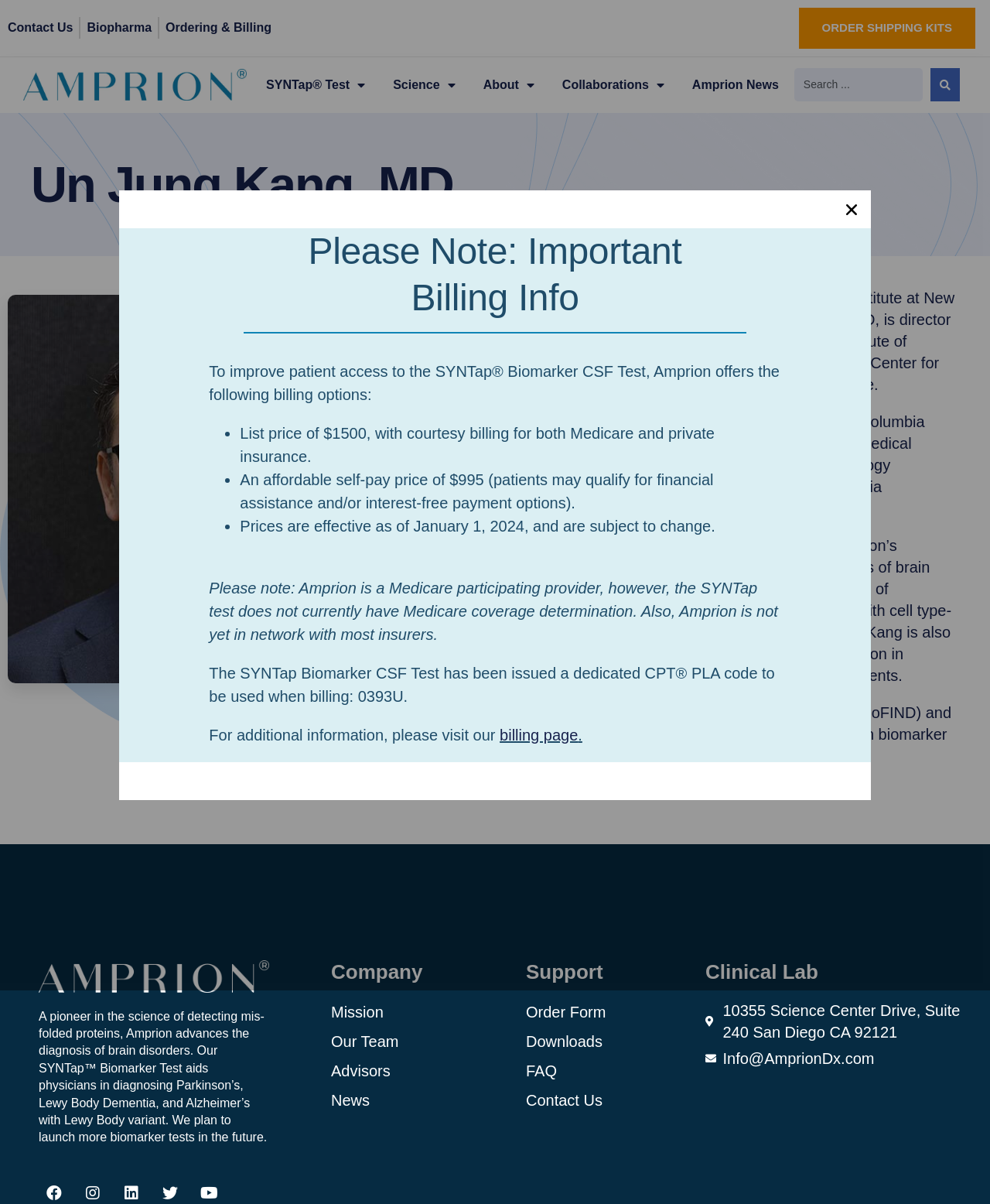Please determine the bounding box coordinates of the area that needs to be clicked to complete this task: 'Search for something'. The coordinates must be four float numbers between 0 and 1, formatted as [left, top, right, bottom].

[0.802, 0.057, 0.97, 0.084]